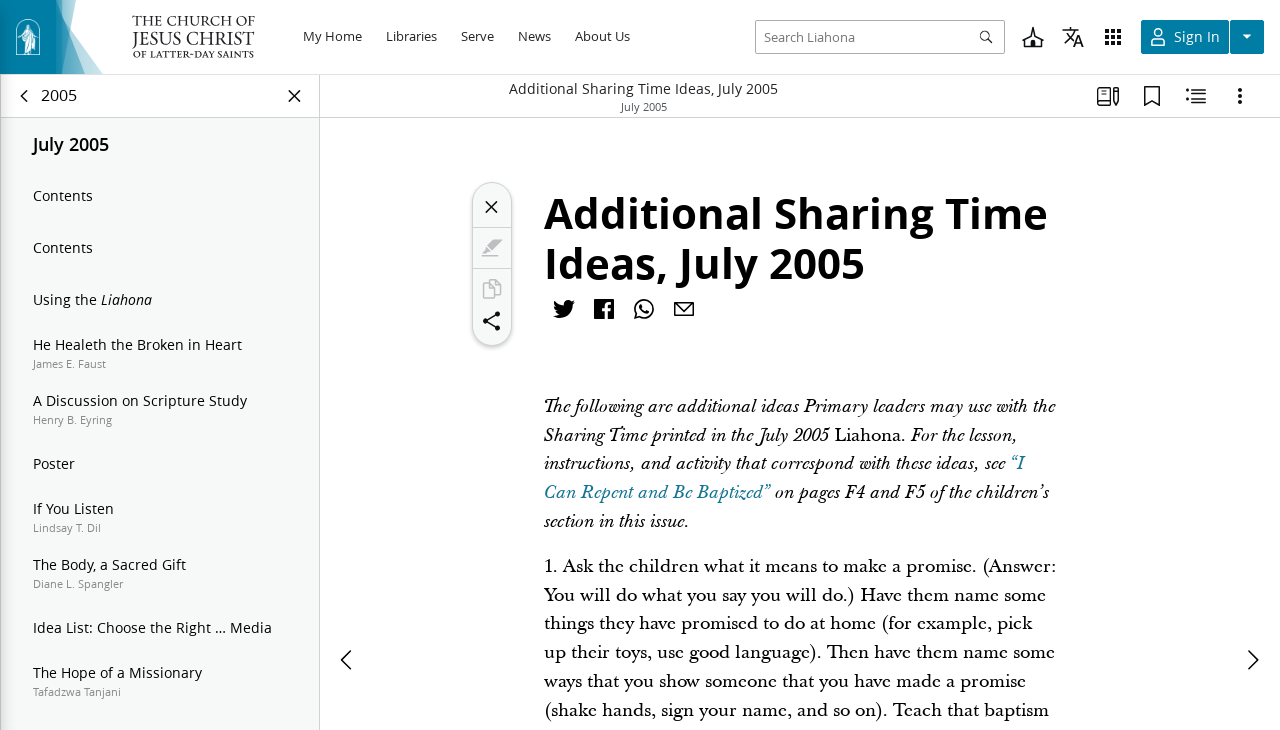Pinpoint the bounding box coordinates of the clickable area necessary to execute the following instruction: "Search Liahona". The coordinates should be given as four float numbers between 0 and 1, namely [left, top, right, bottom].

[0.589, 0.026, 0.636, 0.089]